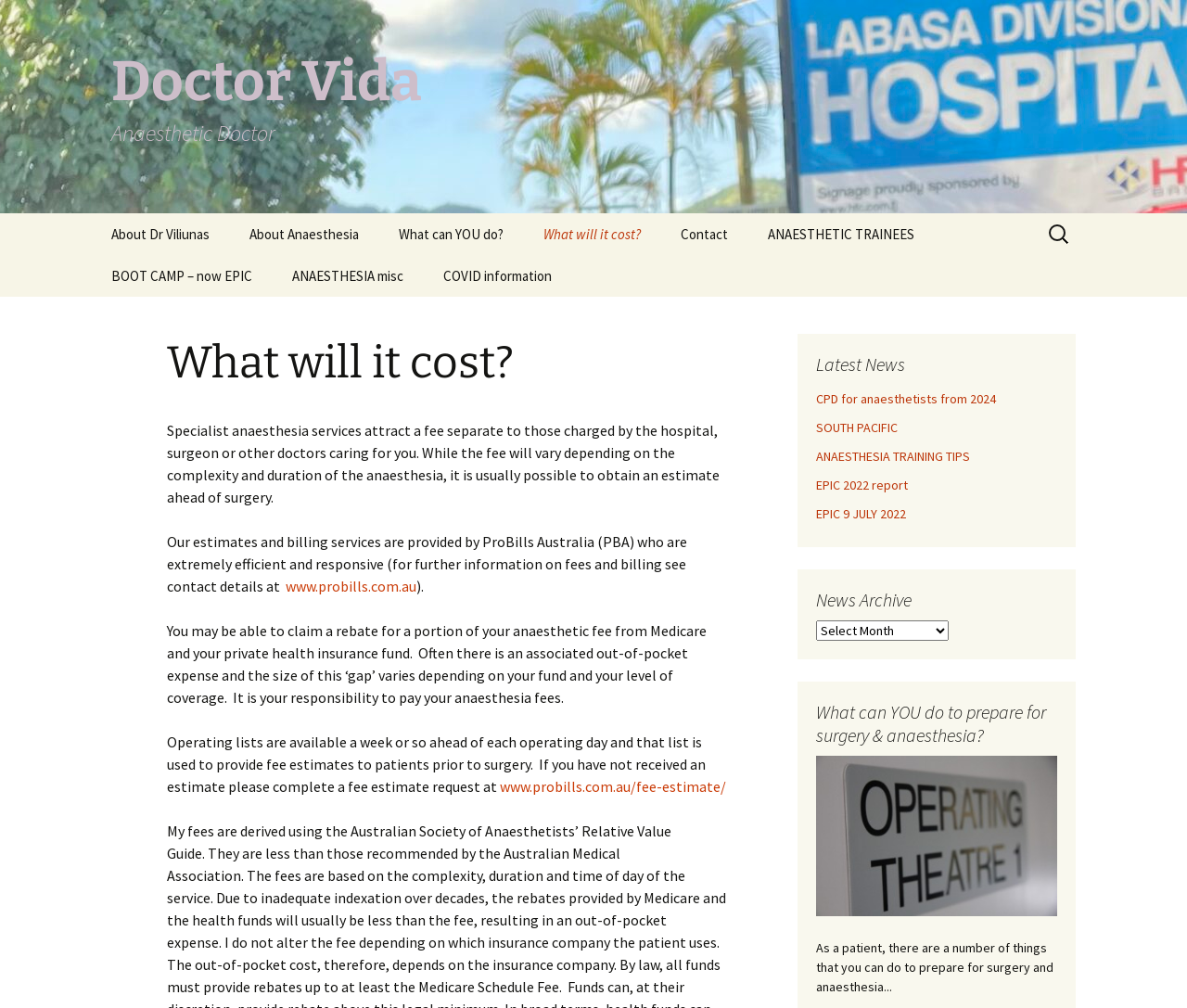Create a detailed summary of all the visual and textual information on the webpage.

The webpage is about Doctor Vida, an anaesthetic doctor, and provides information on various topics related to anaesthesia and surgery. At the top of the page, there is a header section with a link to "Doctor Vida Anaesthetic Doctor" and a skip to content link. Below this, there is a navigation menu with links to different sections, including "About Dr Viliunas", "About Anaesthesia", "What can YOU do?", "What will it cost?", "Contact", and others.

The main content of the page is divided into several sections. The first section is about what the cost of anaesthesia services will be, and it explains that the fee will vary depending on the complexity and duration of the anaesthesia. There is also information on how to obtain an estimate ahead of surgery and how to claim a rebate from Medicare and private health insurance funds.

To the right of this section, there is a search box with a label "Search for:". Below this, there is a section with the title "What will it cost?" which provides more detailed information on the costs of anaesthesia services.

Further down the page, there is a section with the title "Latest News" which contains links to several news articles. Below this, there is a section with the title "News Archive" which has a combobox to select from a list of archived news articles.

Finally, there is a section with the title "What can YOU do to prepare for surgery & anaesthesia?" which provides information on how patients can prepare for surgery and anaesthesia. This section includes a link to "Doctor Vida Viliunas" and an image of Doctor Vida Viliunas.